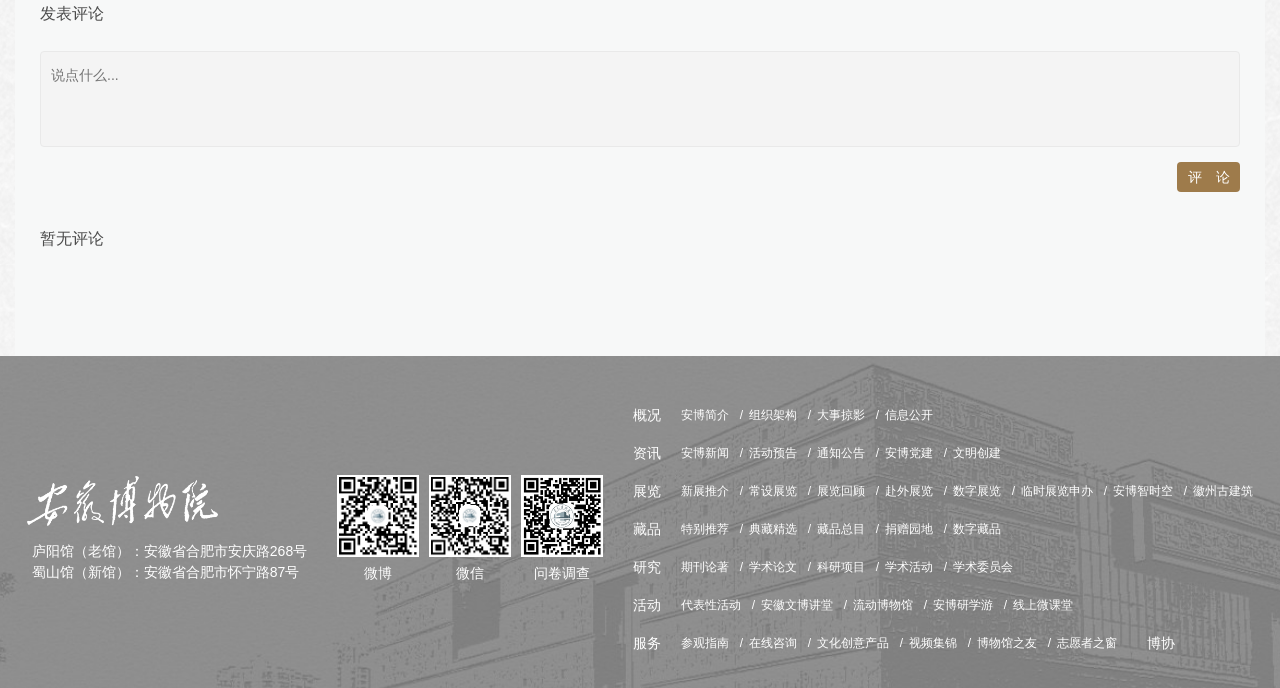What is the last link in the '研究' section?
Using the image, give a concise answer in the form of a single word or short phrase.

学术委员会